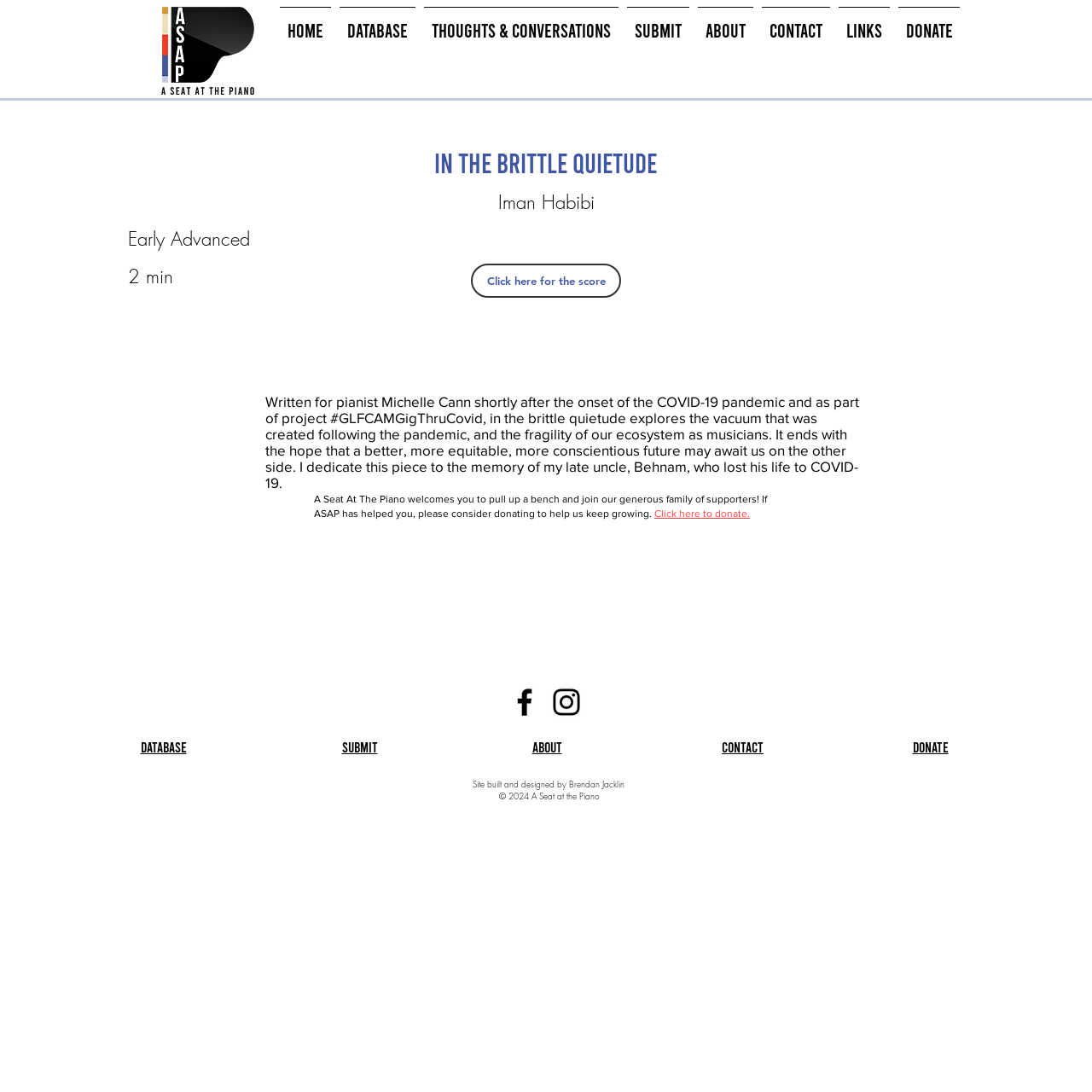With reference to the screenshot, provide a detailed response to the question below:
What is the duration of the piece 'in the brittle quietude'?

The question is asking about the duration of the piece 'in the brittle quietude', which can be found in the heading element with the text '2 min'.